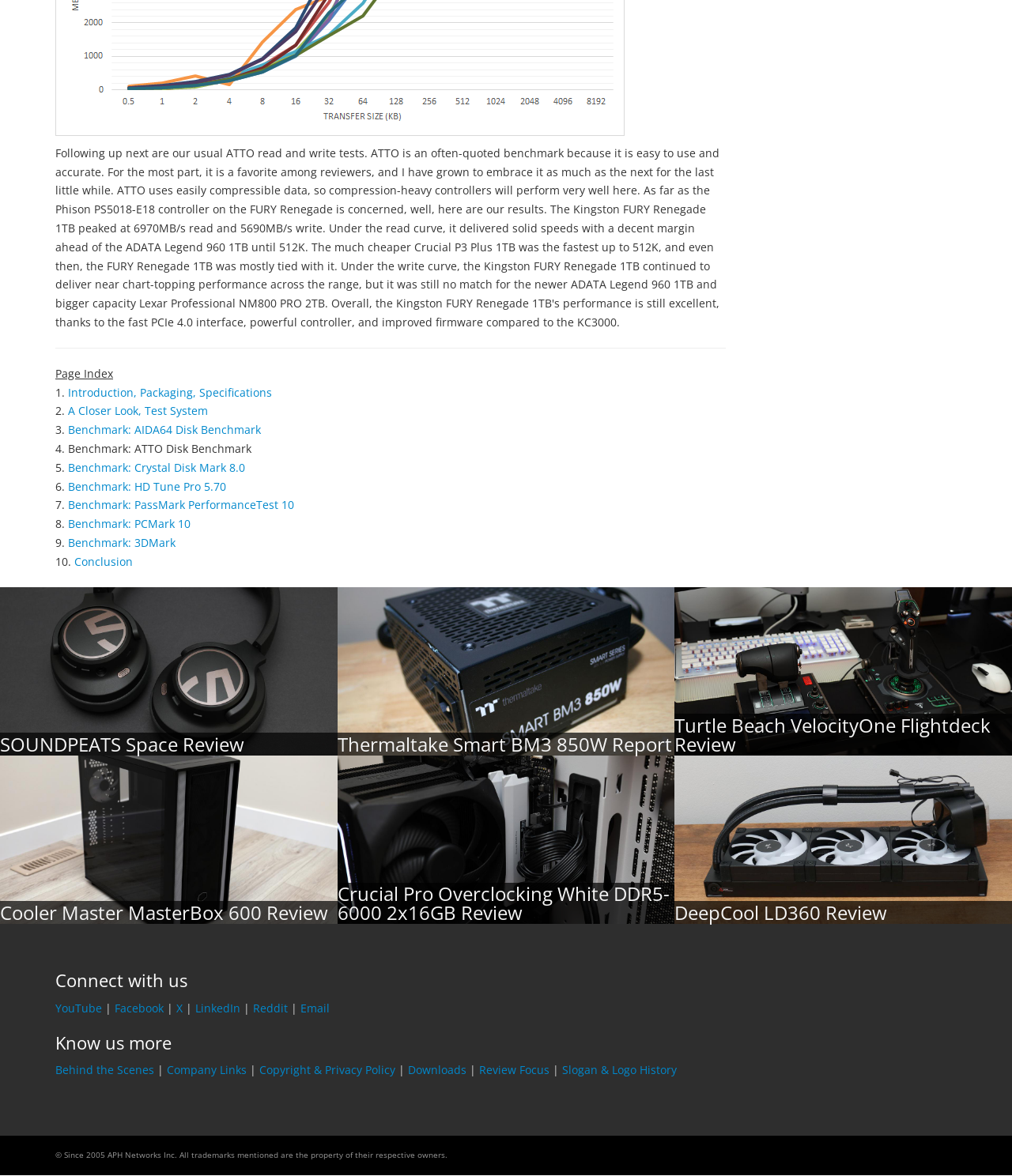Determine the bounding box coordinates for the area that should be clicked to carry out the following instruction: "Read the Conclusion".

[0.073, 0.471, 0.131, 0.484]